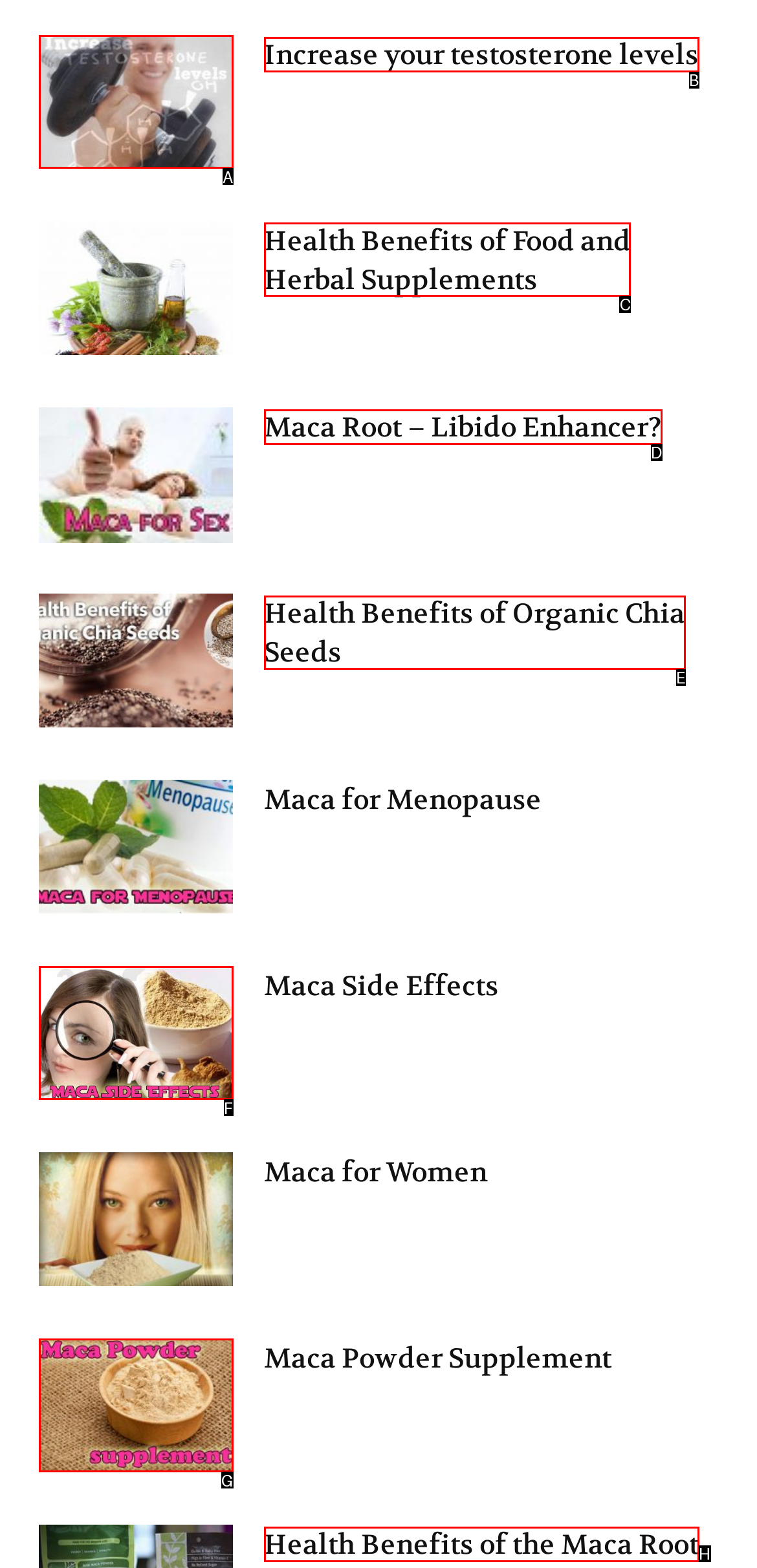Select the appropriate bounding box to fulfill the task: Read about 'Health Benefits of Food and Herbal Supplements' Respond with the corresponding letter from the choices provided.

C